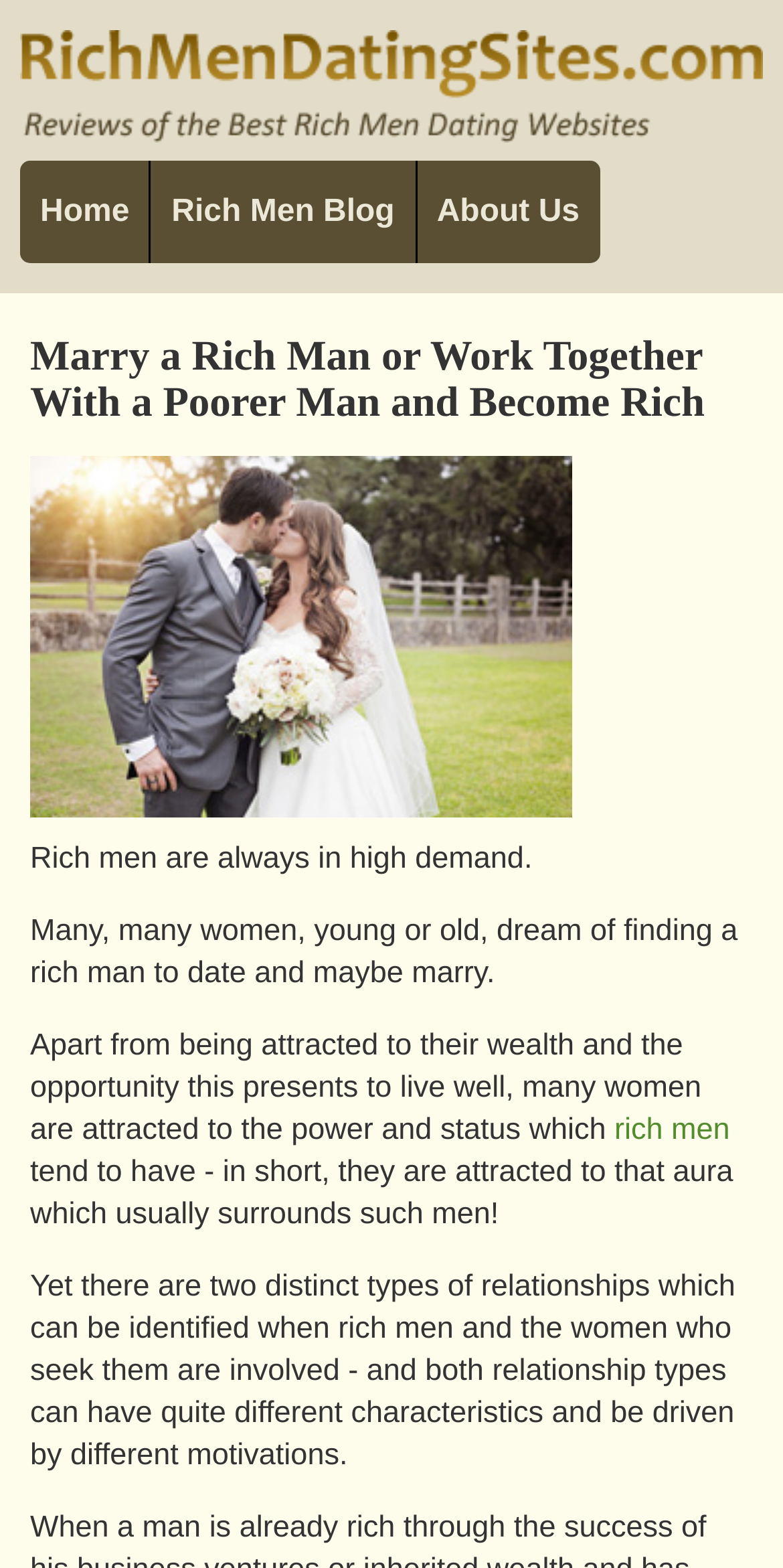Please provide a one-word or phrase answer to the question: 
What are women attracted to in rich men?

Wealth, power, and status